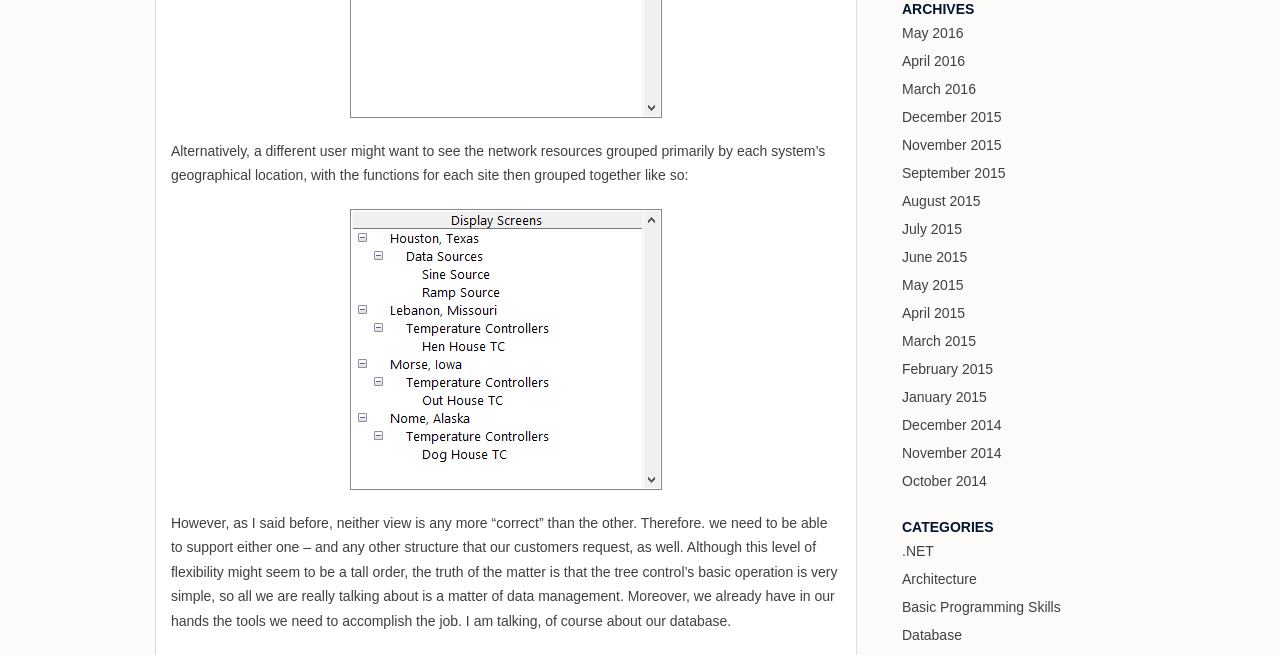Determine the bounding box coordinates of the area to click in order to meet this instruction: "Select '.NET'".

[0.705, 0.829, 0.73, 0.853]